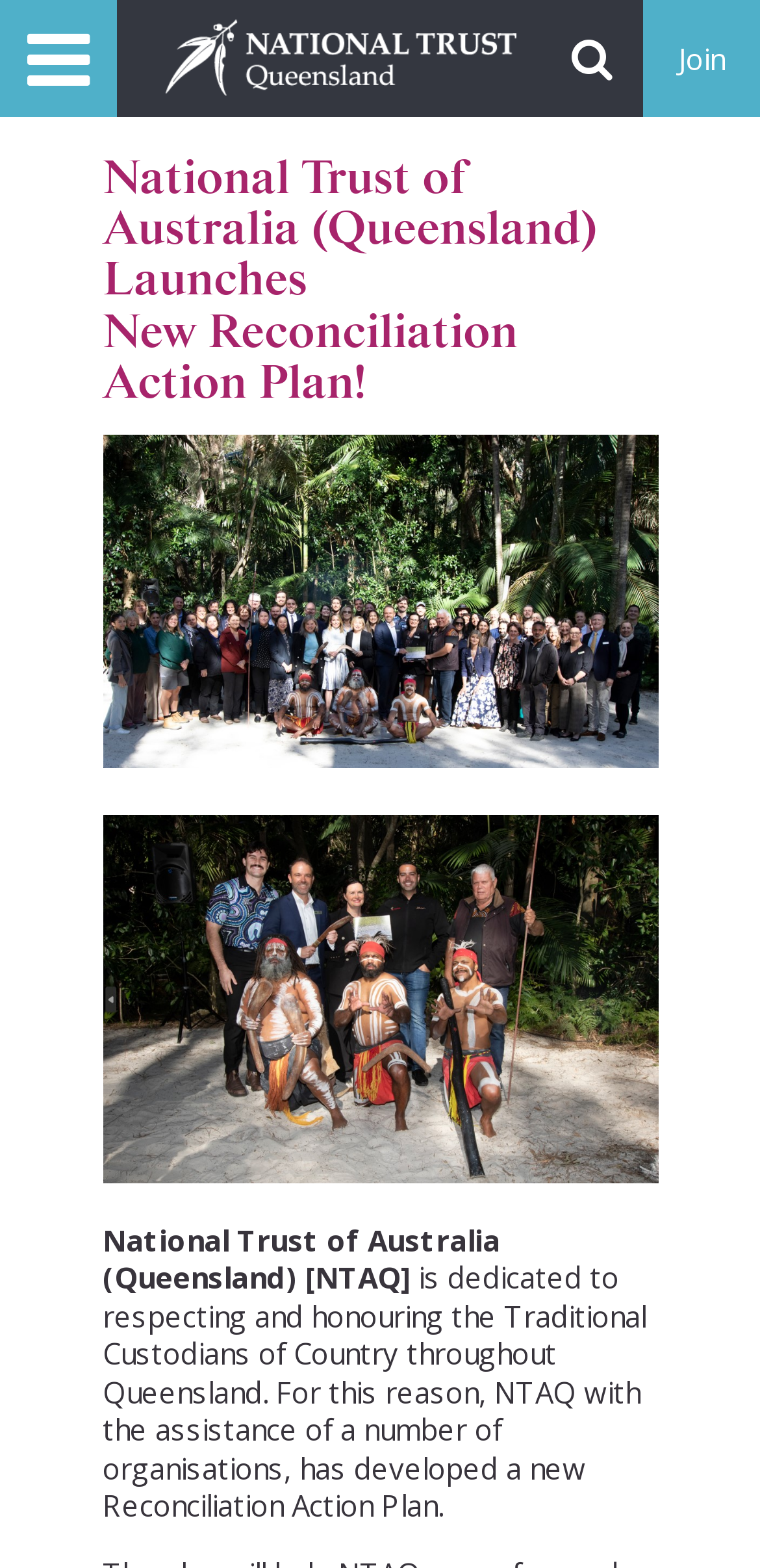Write a detailed summary of the webpage, including text, images, and layout.

The webpage is about the National Trust of Australia (Queensland) launching a new Reconciliation Action Plan. At the top left corner, there is a link to the home page, accompanied by an image with the same description. On the top right corner, there is a "Join" link. 

Below the top navigation, there is a prominent heading announcing the launch of the new Reconciliation Action Plan. To the right of the heading, there are two images, one below the other, with file names "RAP_Launch.jpg" and "RAP_Launch_2.jpg". 

Between the two images, there is a small block of empty space. Below the second image, there is a paragraph of text describing the National Trust of Australia (Queensland) and its dedication to respecting and honouring the Traditional Custodians of Country throughout Queensland. The text also mentions the development of a new Reconciliation Action Plan with the assistance of several organisations.